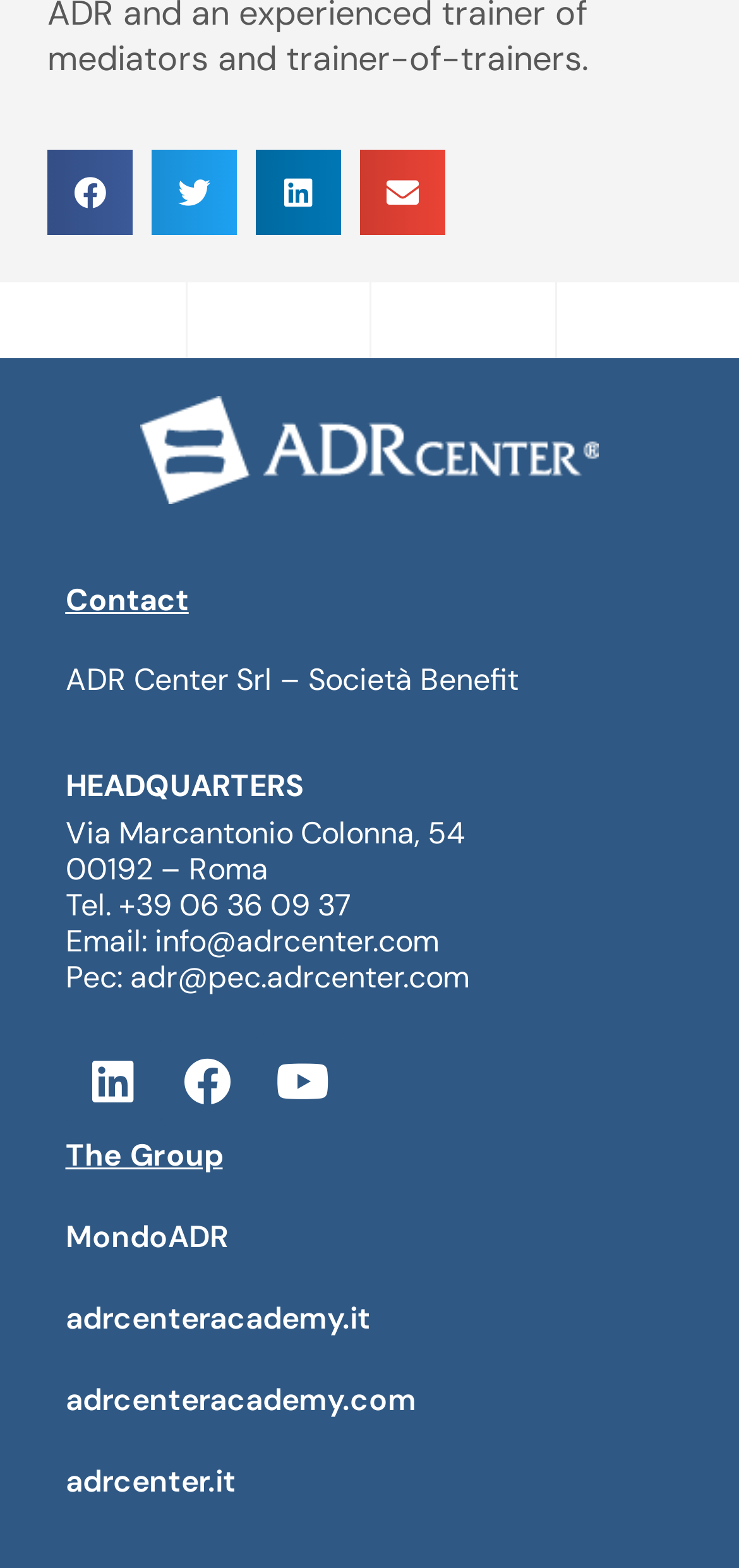Please identify the bounding box coordinates of the element that needs to be clicked to perform the following instruction: "Contact us".

[0.088, 0.37, 0.255, 0.396]